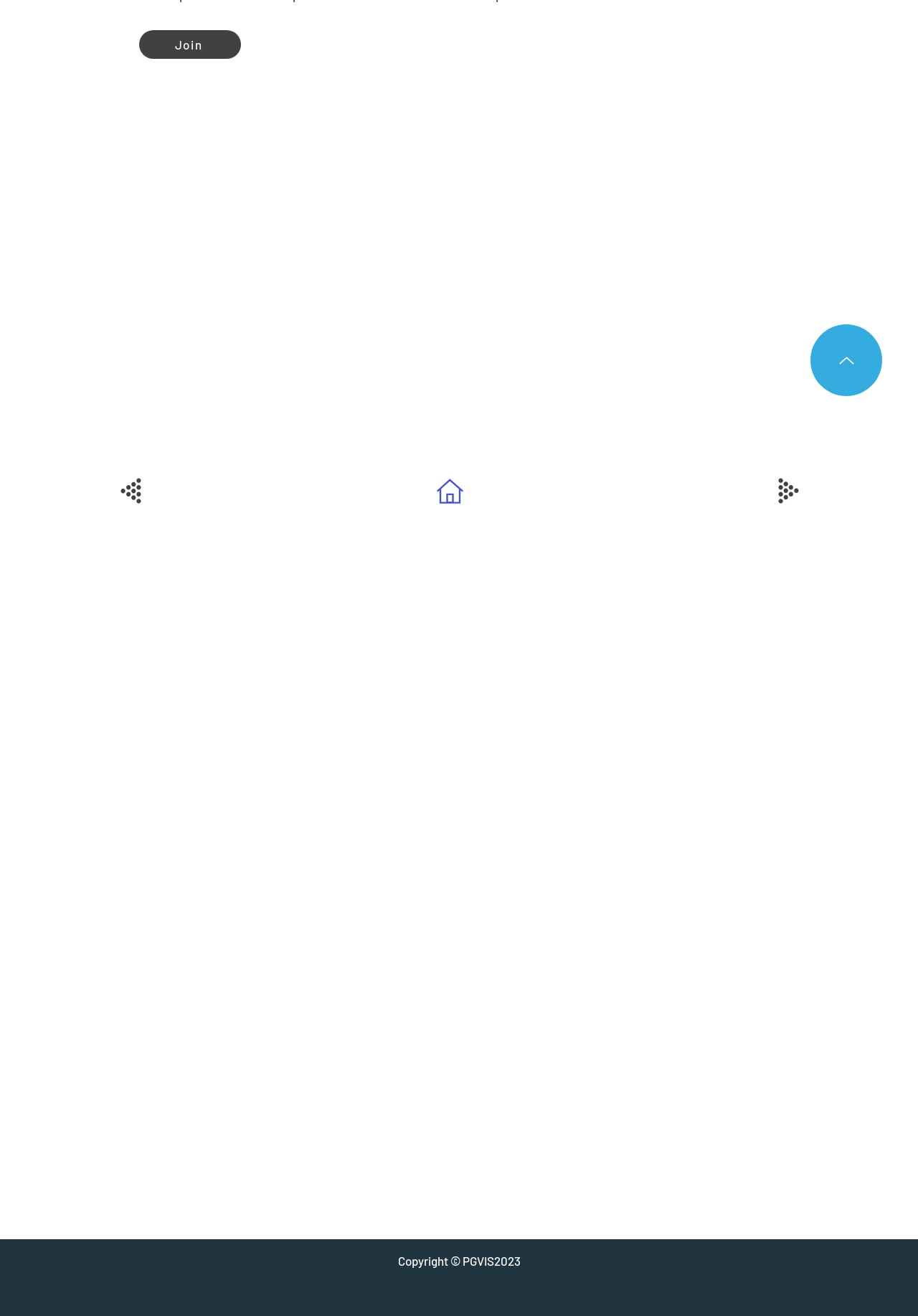Determine the bounding box coordinates (top-left x, top-left y, bottom-right x, bottom-right y) of the UI element described in the following text: federal contracting

None